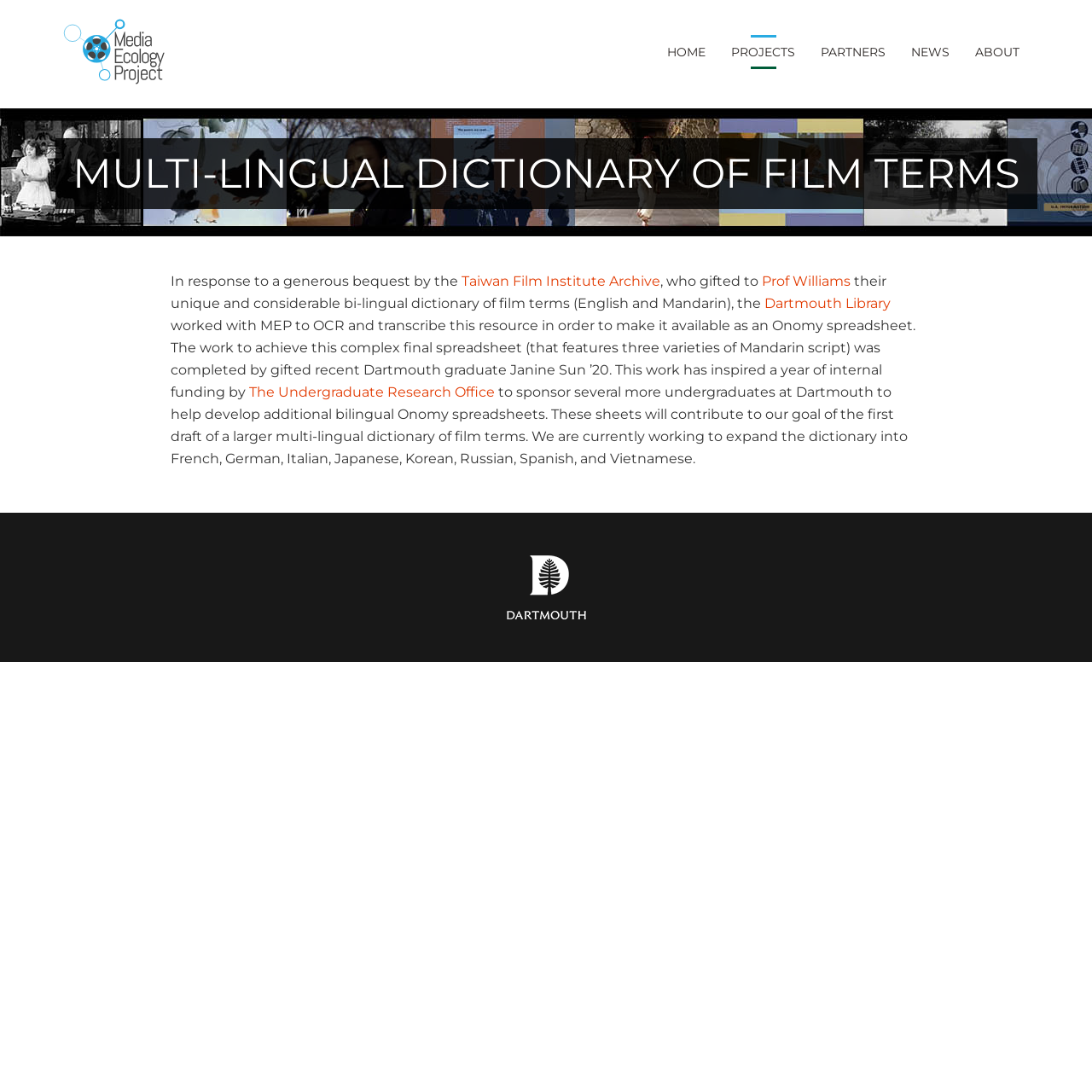Please determine the headline of the webpage and provide its content.

MULTI-LINGUAL DICTIONARY OF FILM TERMS